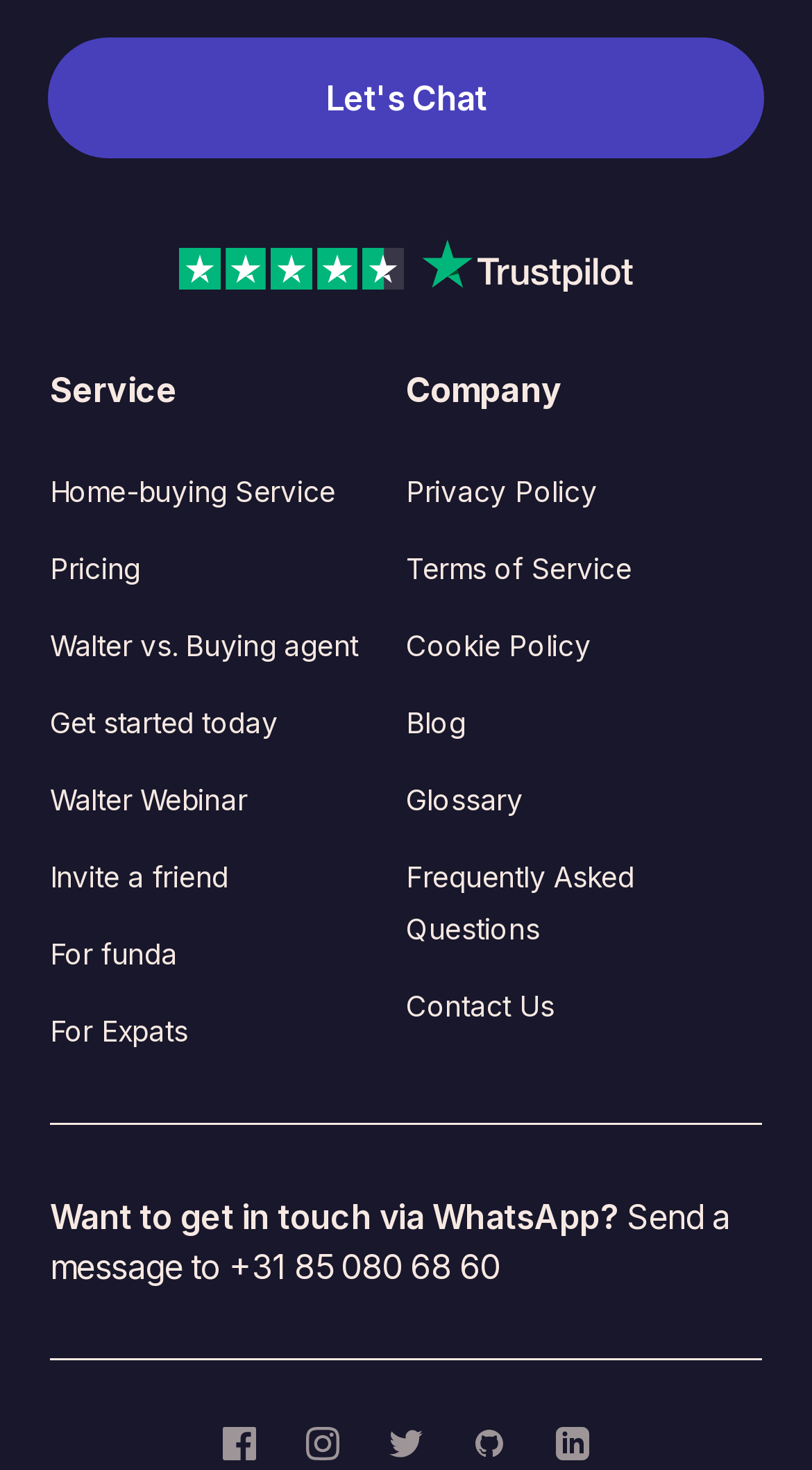Find the bounding box coordinates of the clickable region needed to perform the following instruction: "View Trustpilot". The coordinates should be provided as four float numbers between 0 and 1, i.e., [left, top, right, bottom].

[0.062, 0.163, 0.938, 0.203]